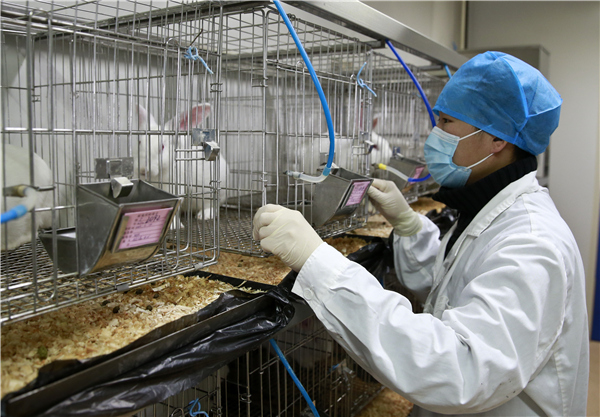Detail every aspect of the image in your description.

In a laboratory setting, a researcher in a white lab coat, blue cap, and mask is seen tending to a series of cages housing rabbits. Each cage is equipped with feeding containers, designed to ensure the animals receive appropriate care and sustenance. The environment appears meticulously organized, reflecting national standards for animal welfare, as outlined in recent discussions regarding stricter regulations on laboratory animal treatment. This image underscores the commitment to humane practices in scientific research, aligning with efforts to enhance animal welfare in laboratories across the country.